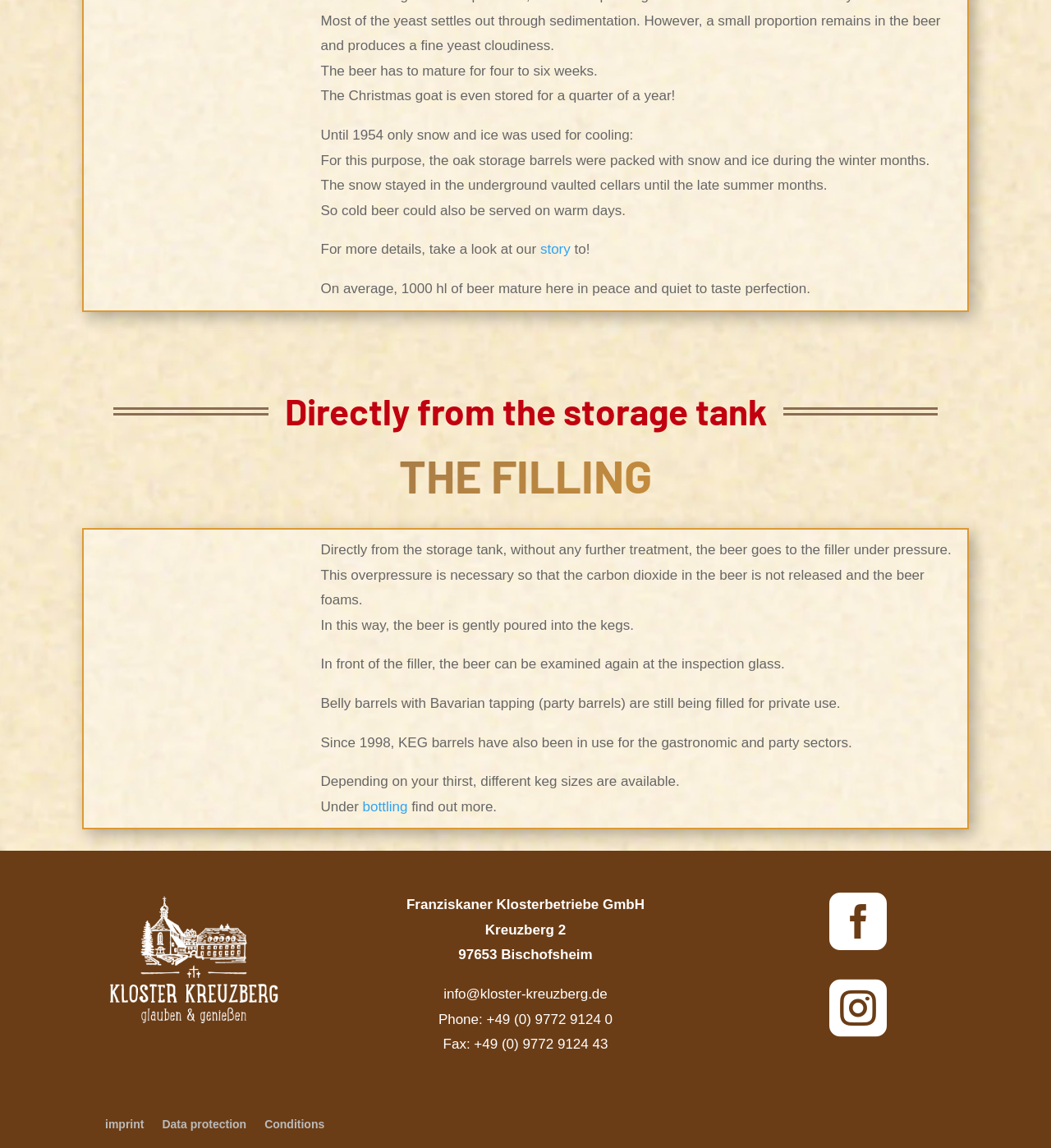Identify the bounding box coordinates of the region that should be clicked to execute the following instruction: "check data protection".

[0.154, 0.973, 0.234, 0.985]